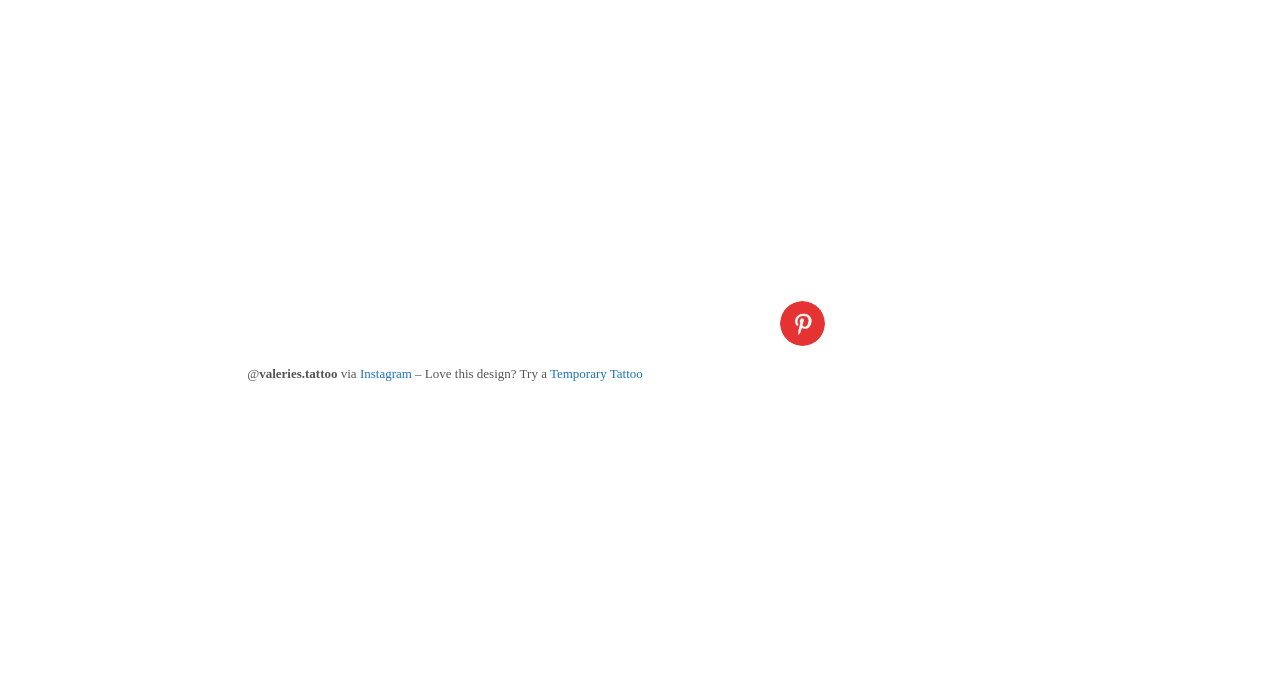Provide the bounding box coordinates of the area you need to click to execute the following instruction: "Click the button".

[0.609, 0.443, 0.645, 0.509]